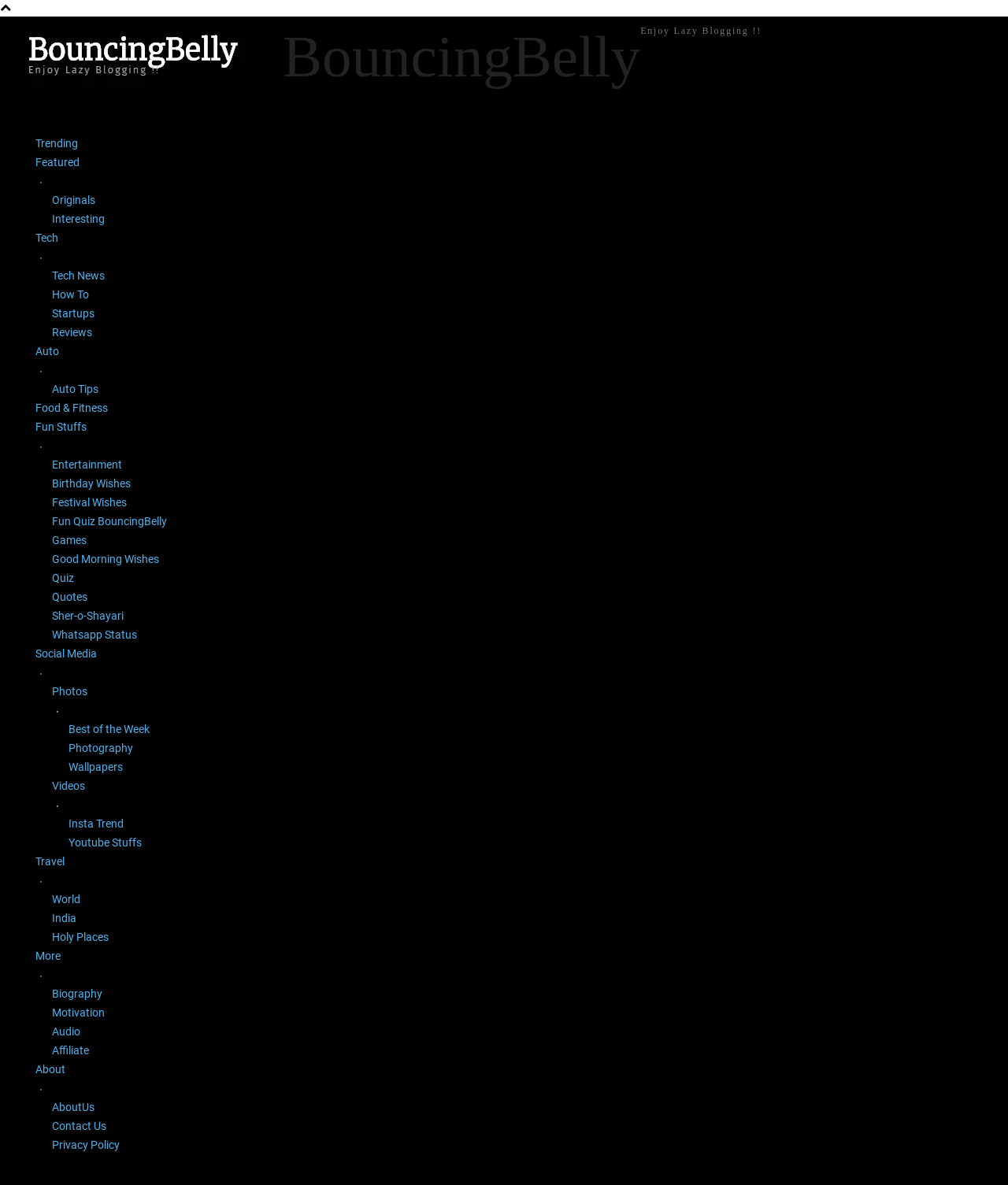Please find the bounding box coordinates of the element that must be clicked to perform the given instruction: "Click on the 'Originals' link". The coordinates should be four float numbers from 0 to 1, i.e., [left, top, right, bottom].

[0.052, 0.16, 0.981, 0.176]